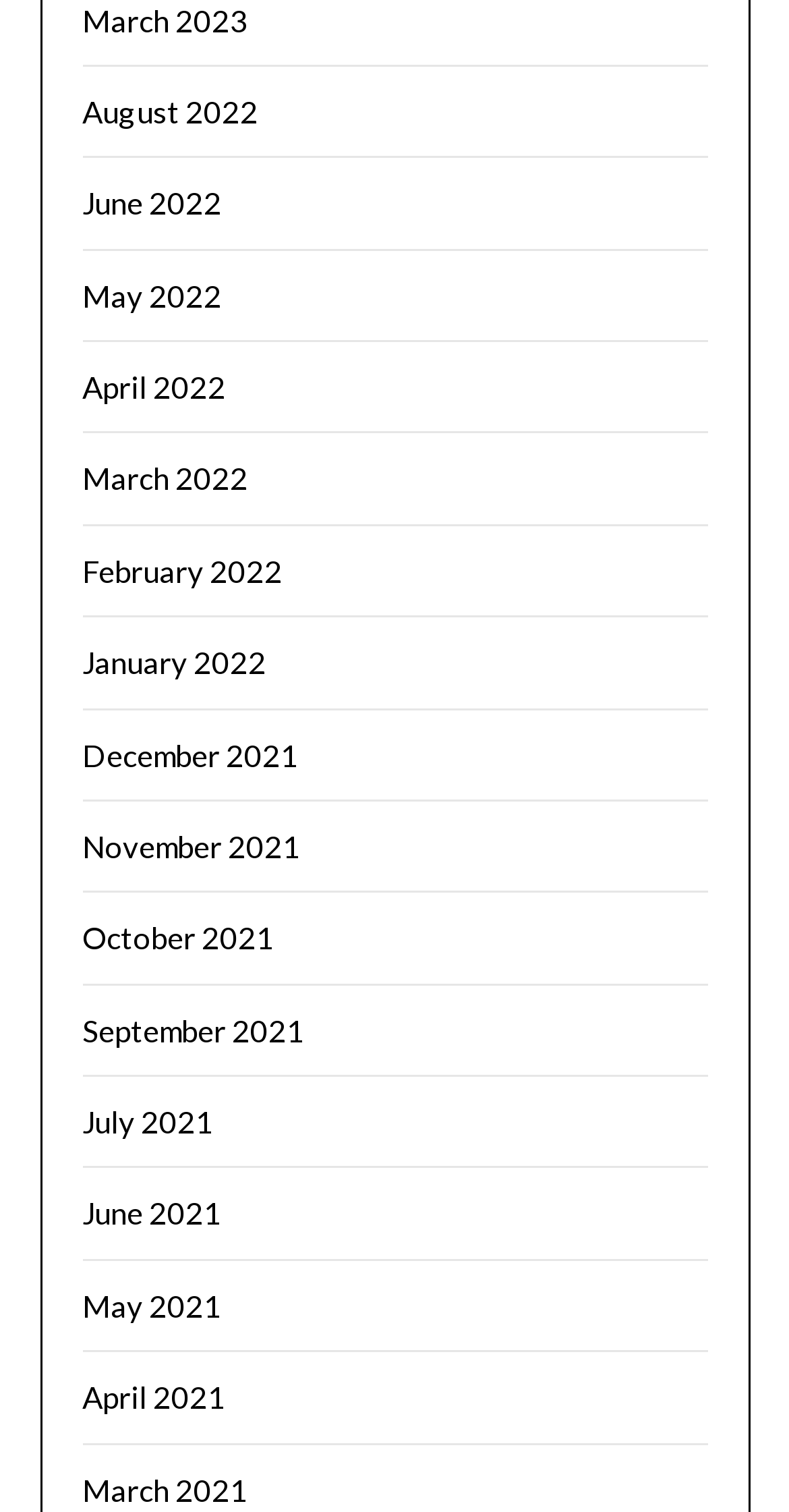Identify the bounding box coordinates of the element to click to follow this instruction: 'view March 2023'. Ensure the coordinates are four float values between 0 and 1, provided as [left, top, right, bottom].

[0.104, 0.001, 0.314, 0.025]